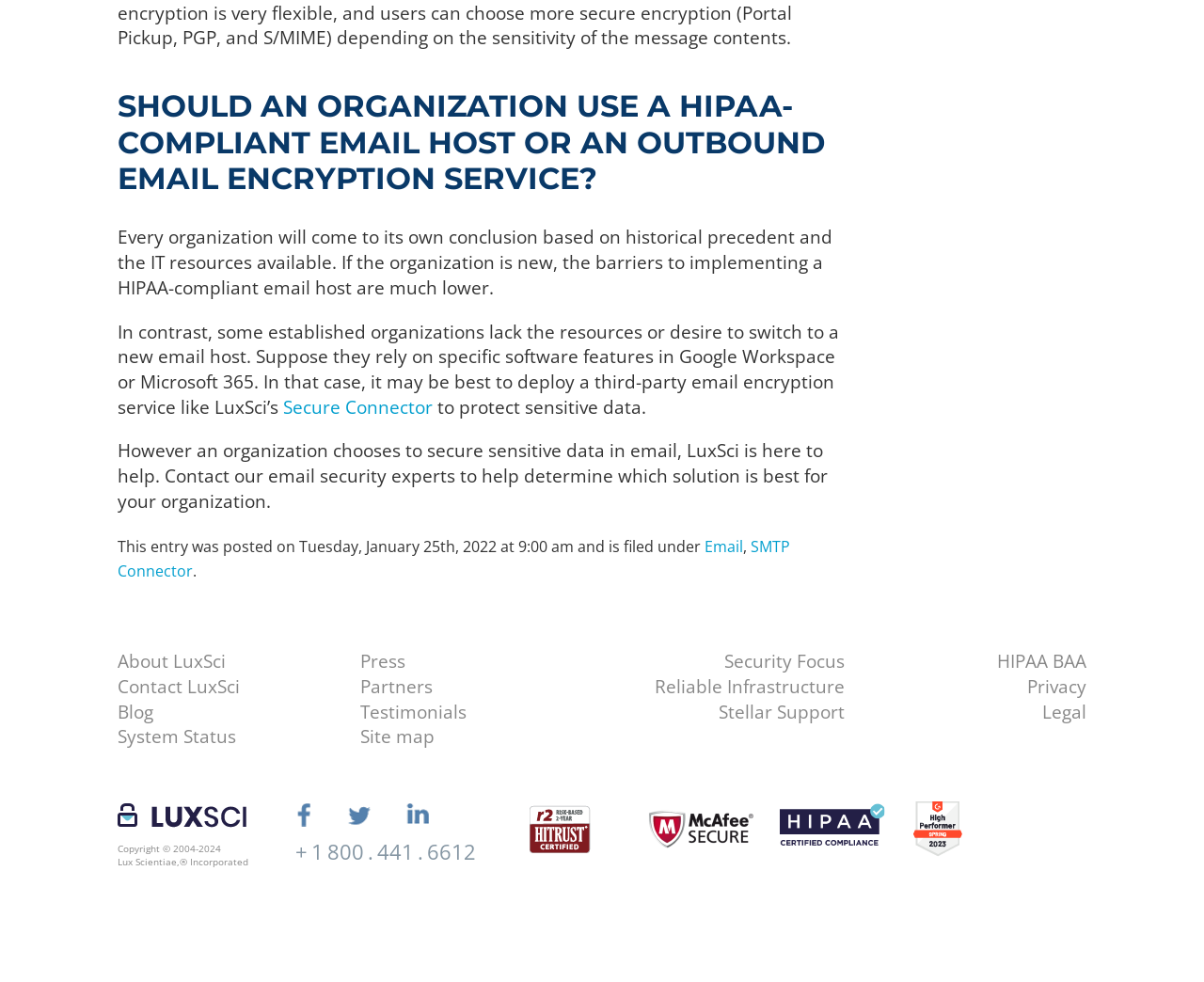Determine the bounding box coordinates for the HTML element mentioned in the following description: "Partners". The coordinates should be a list of four floats ranging from 0 to 1, represented as [left, top, right, bottom].

[0.299, 0.687, 0.359, 0.711]